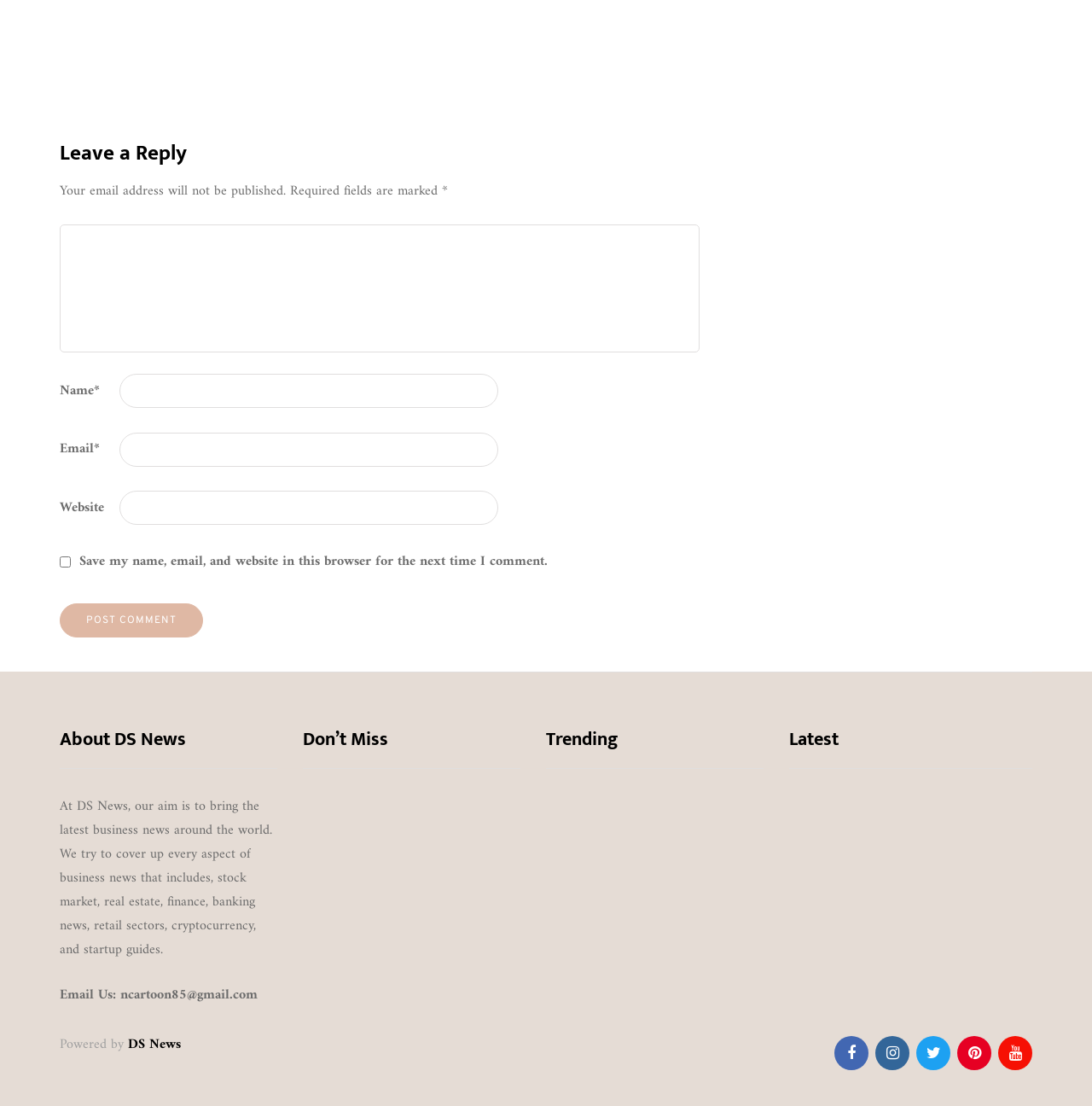From the given element description: "Education", find the bounding box for the UI element. Provide the coordinates as four float numbers between 0 and 1, in the order [left, top, right, bottom].

[0.277, 0.796, 0.351, 0.812]